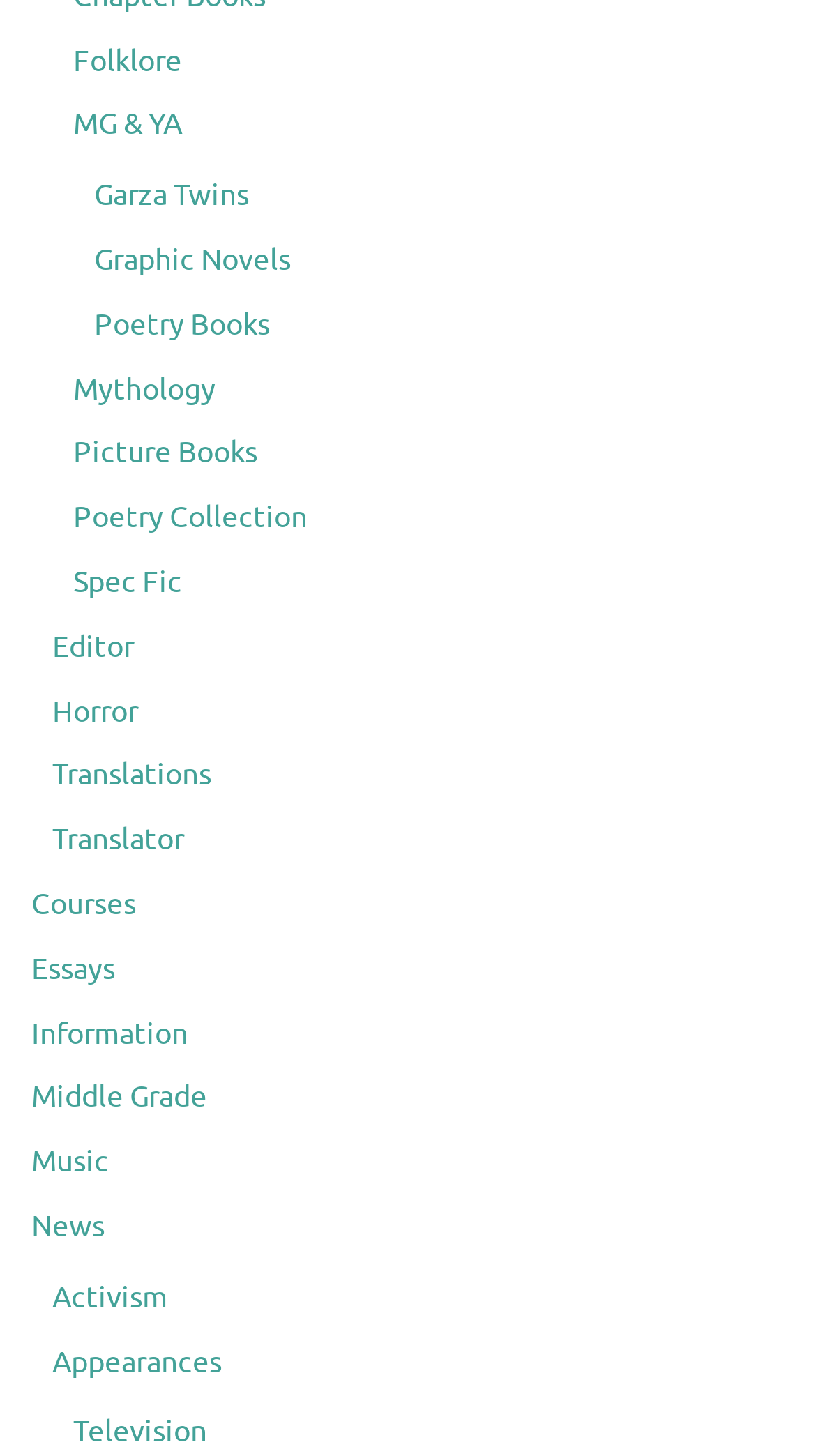How many links are there on the webpage?
Based on the image, answer the question with a single word or brief phrase.

21